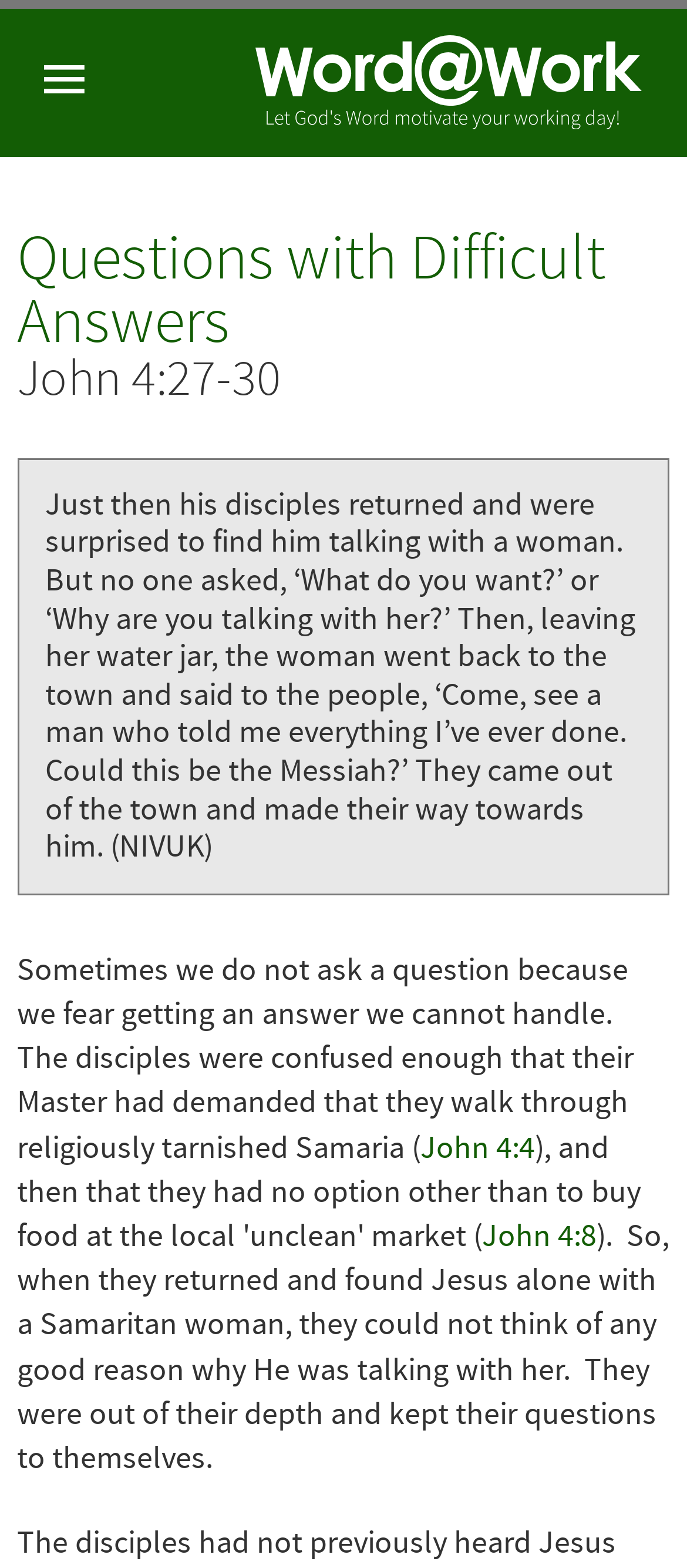Give the bounding box coordinates for this UI element: "title="Home"". The coordinates should be four float numbers between 0 and 1, arranged as [left, top, right, bottom].

[0.334, 0.006, 0.975, 0.1]